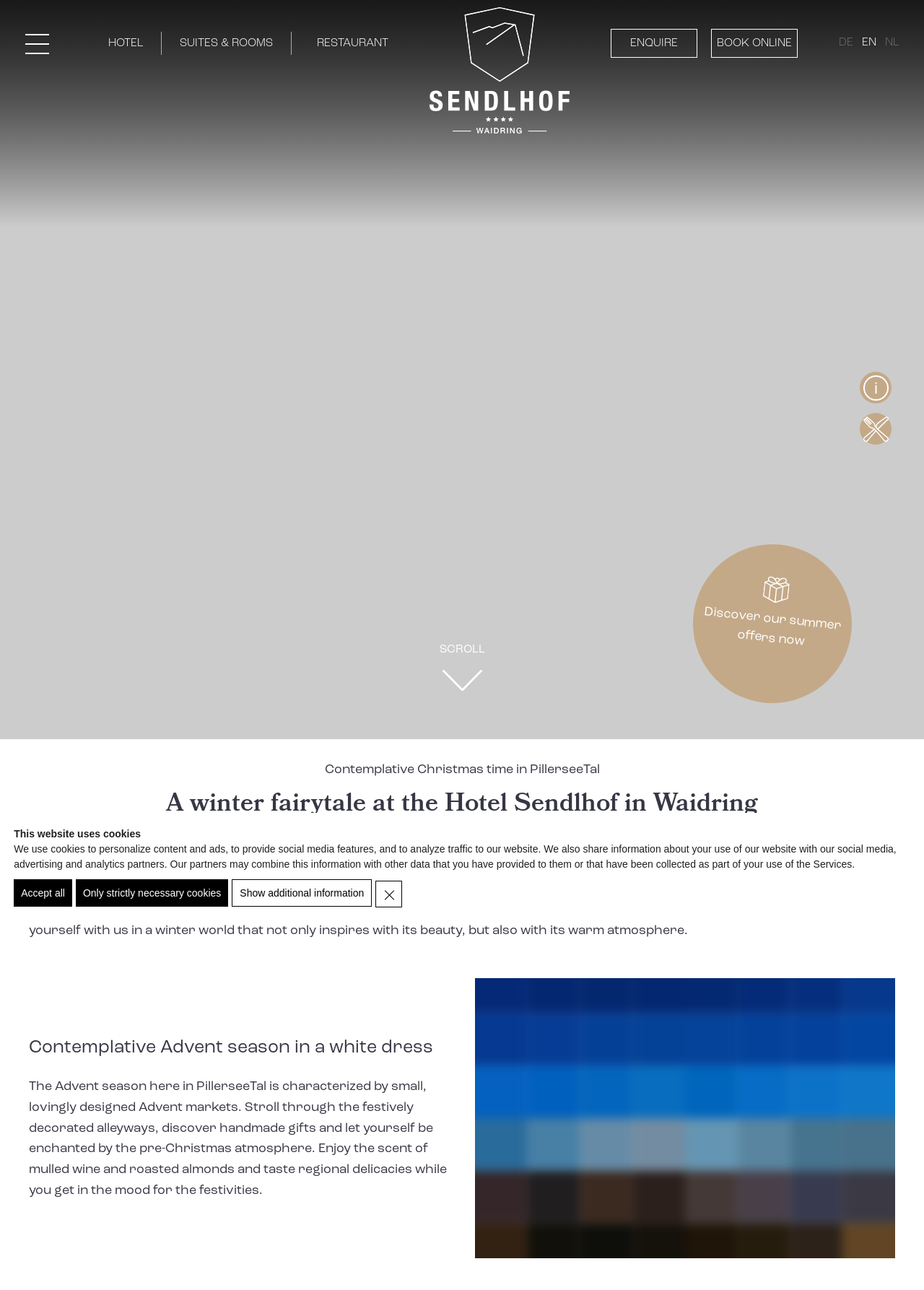Identify the primary heading of the webpage and provide its text.

Contemplative Christmas time in PillerseeTal